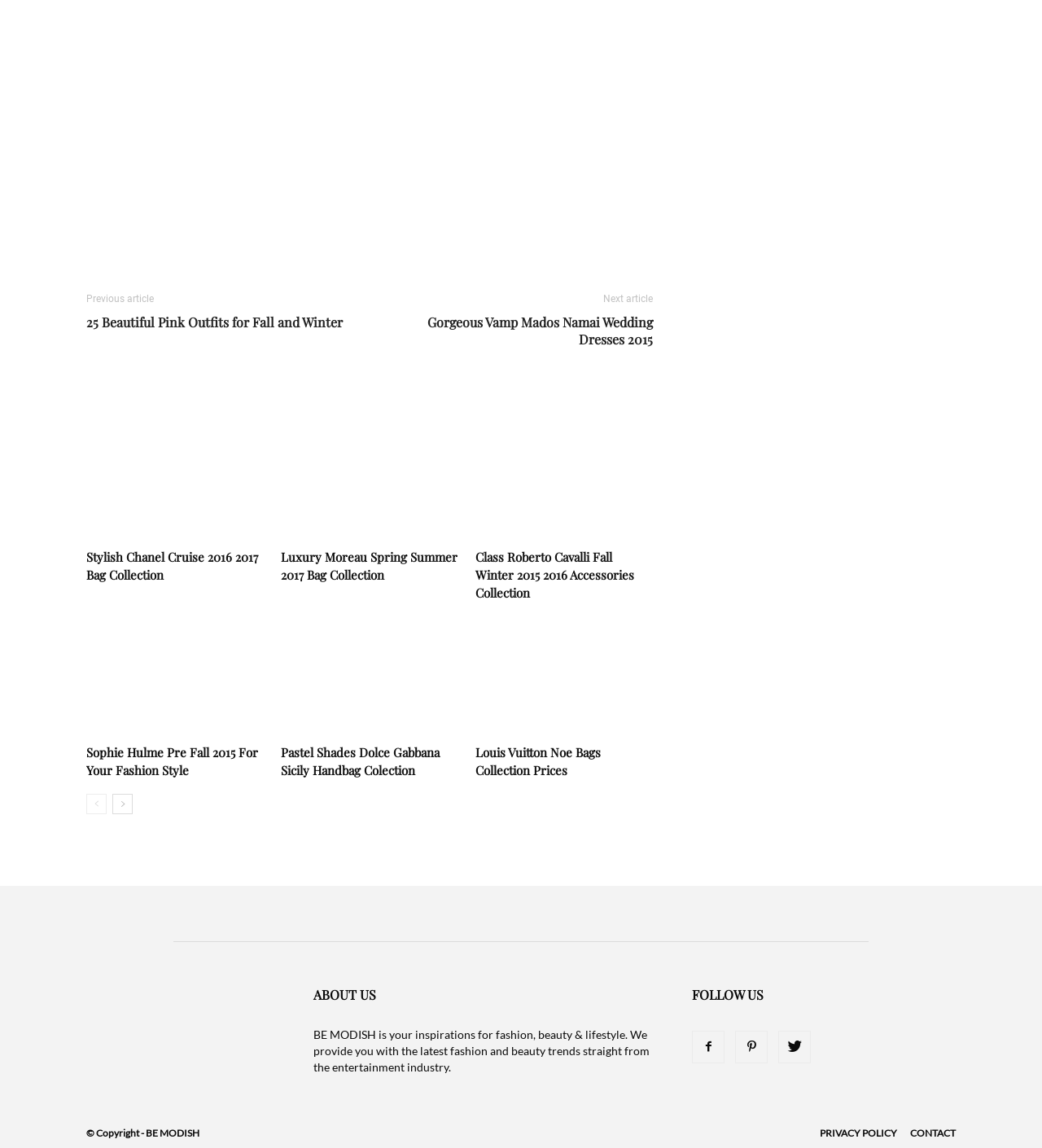Provide the bounding box coordinates for the UI element described in this sentence: "MORE FROM AUTHOR". The coordinates should be four float values between 0 and 1, i.e., [left, top, right, bottom].

[0.213, 0.334, 0.356, 0.356]